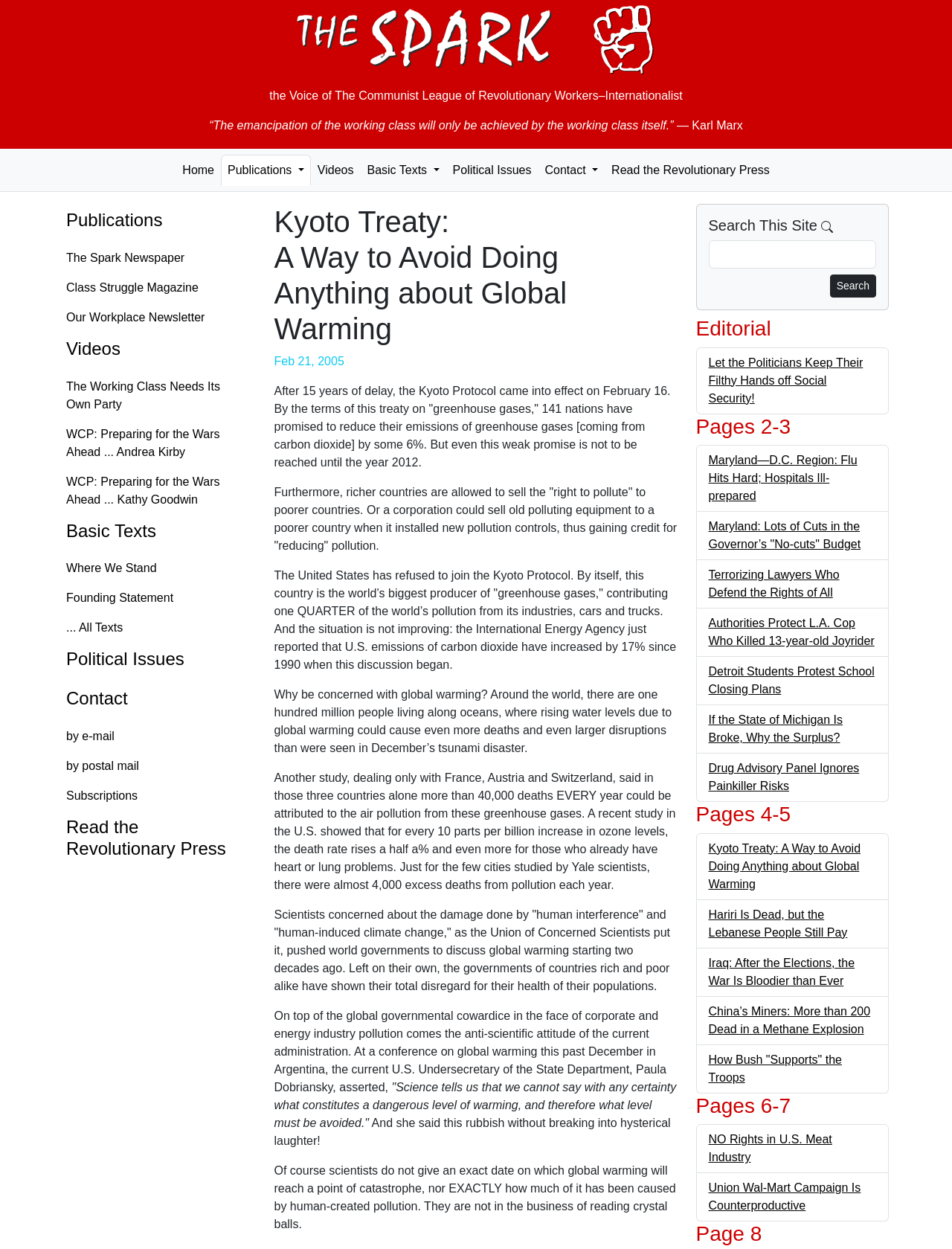Provide the bounding box coordinates of the section that needs to be clicked to accomplish the following instruction: "Search for something on this site."

[0.744, 0.192, 0.92, 0.215]